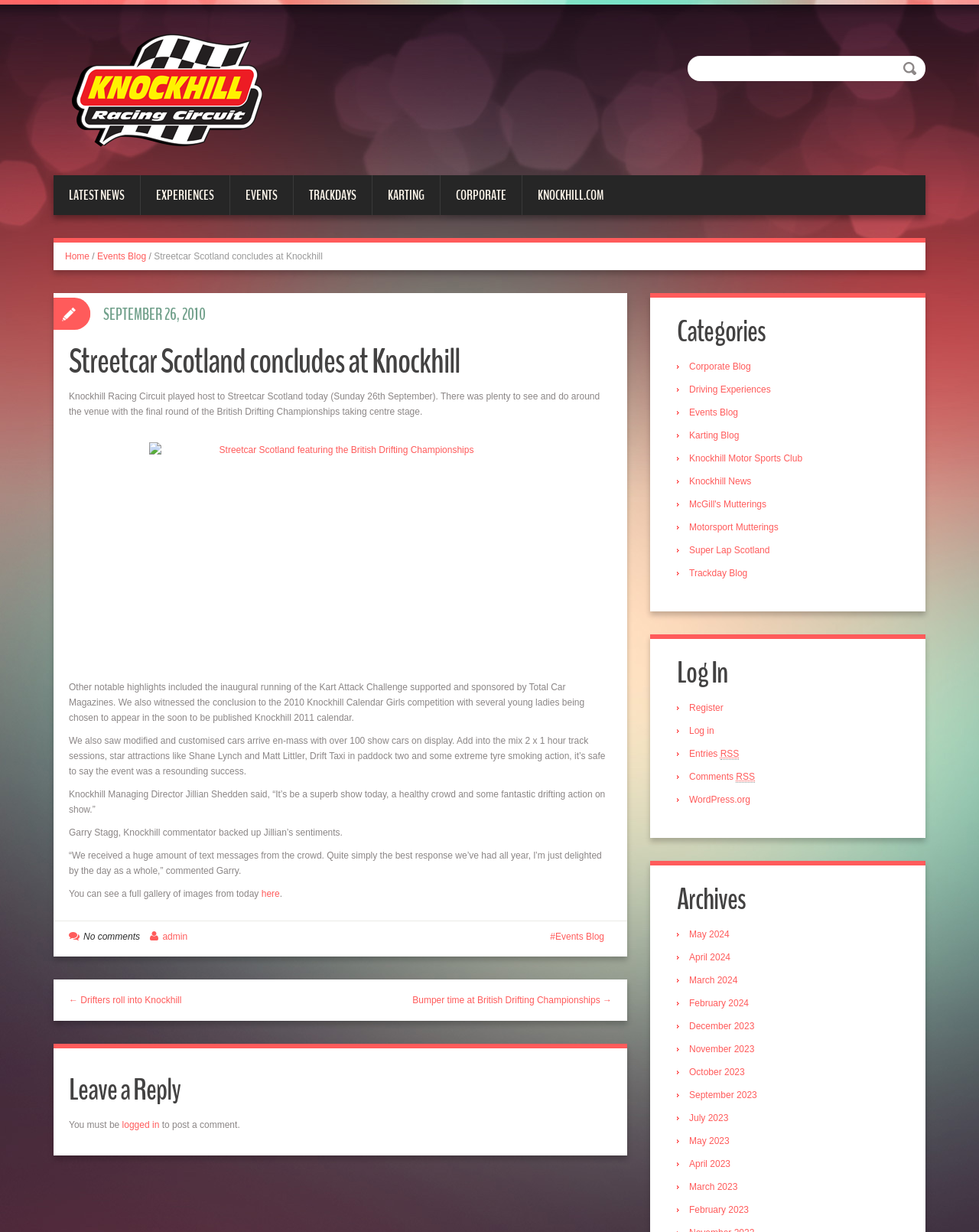Locate the bounding box coordinates of the element to click to perform the following action: 'View the 'Events Blog''. The coordinates should be given as four float values between 0 and 1, in the form of [left, top, right, bottom].

[0.099, 0.204, 0.149, 0.212]